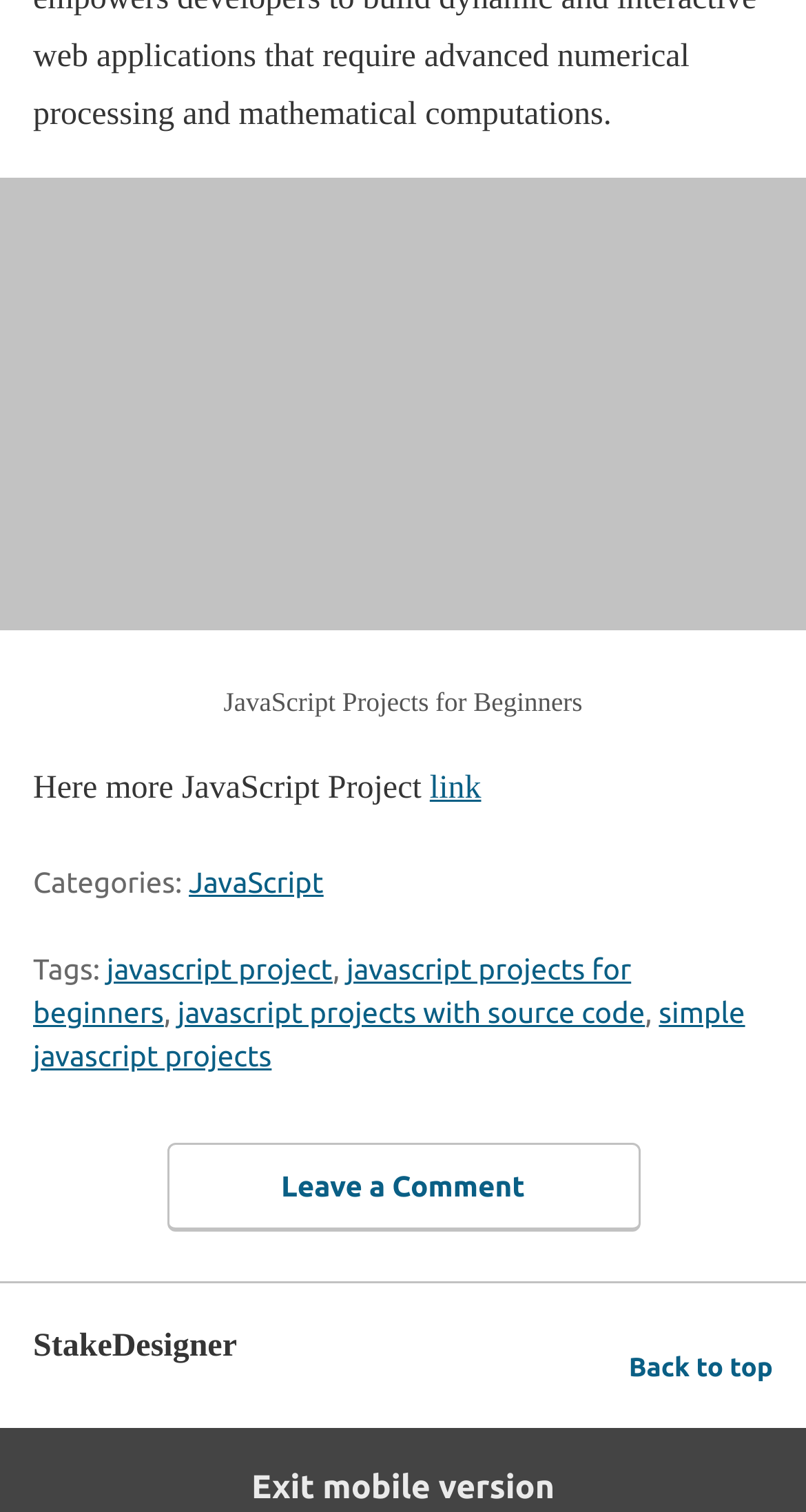Specify the bounding box coordinates of the element's region that should be clicked to achieve the following instruction: "View JavaScript categories". The bounding box coordinates consist of four float numbers between 0 and 1, in the format [left, top, right, bottom].

[0.234, 0.573, 0.401, 0.595]